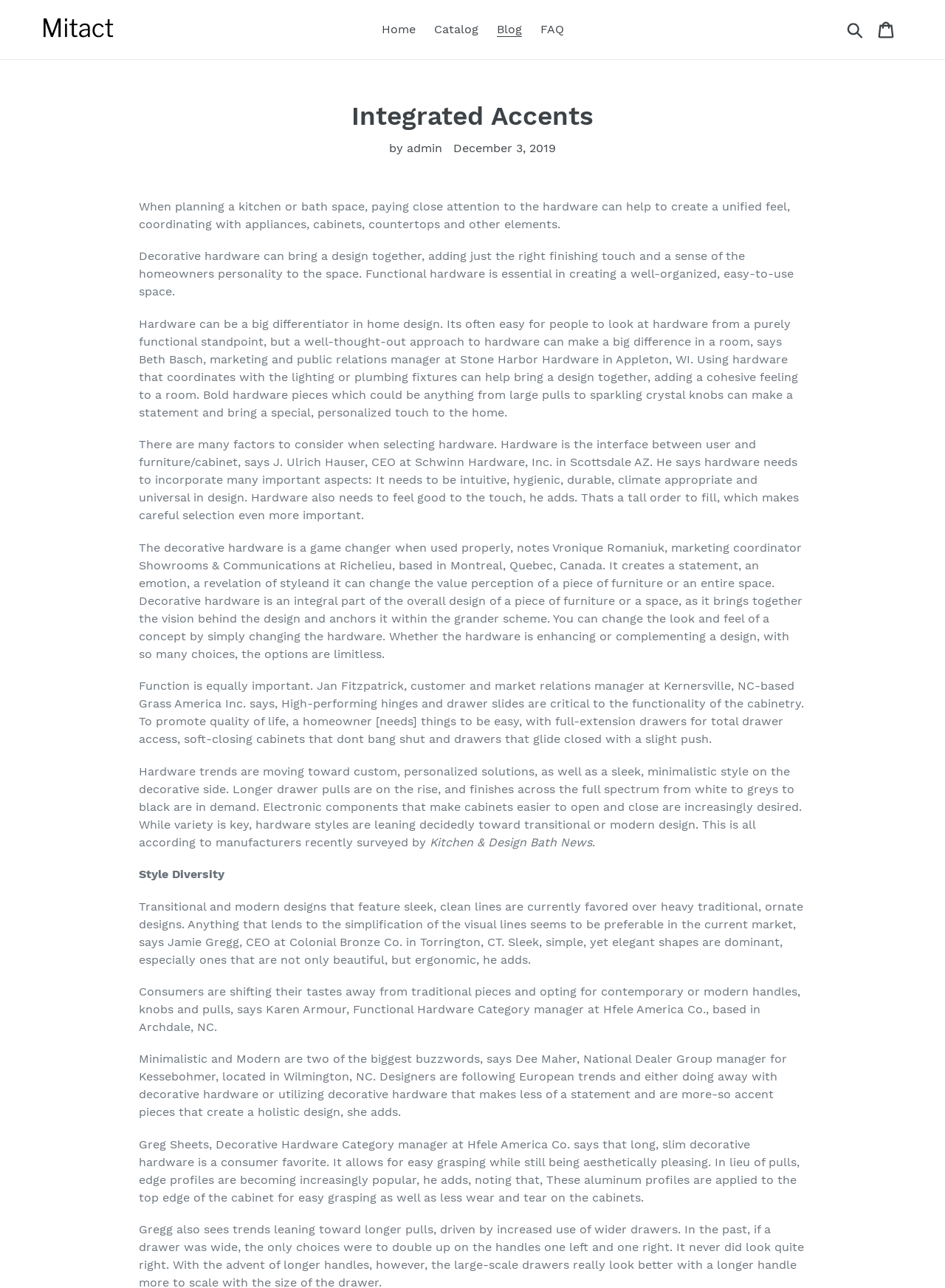Answer the question using only one word or a concise phrase: What is the trend in hardware design?

Modern and sleek